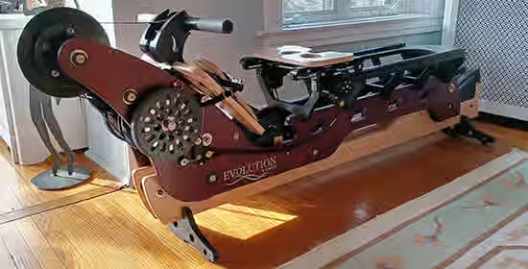Provide a one-word or short-phrase response to the question:
What is adjacent to the rowing machine?

A minimalist stand